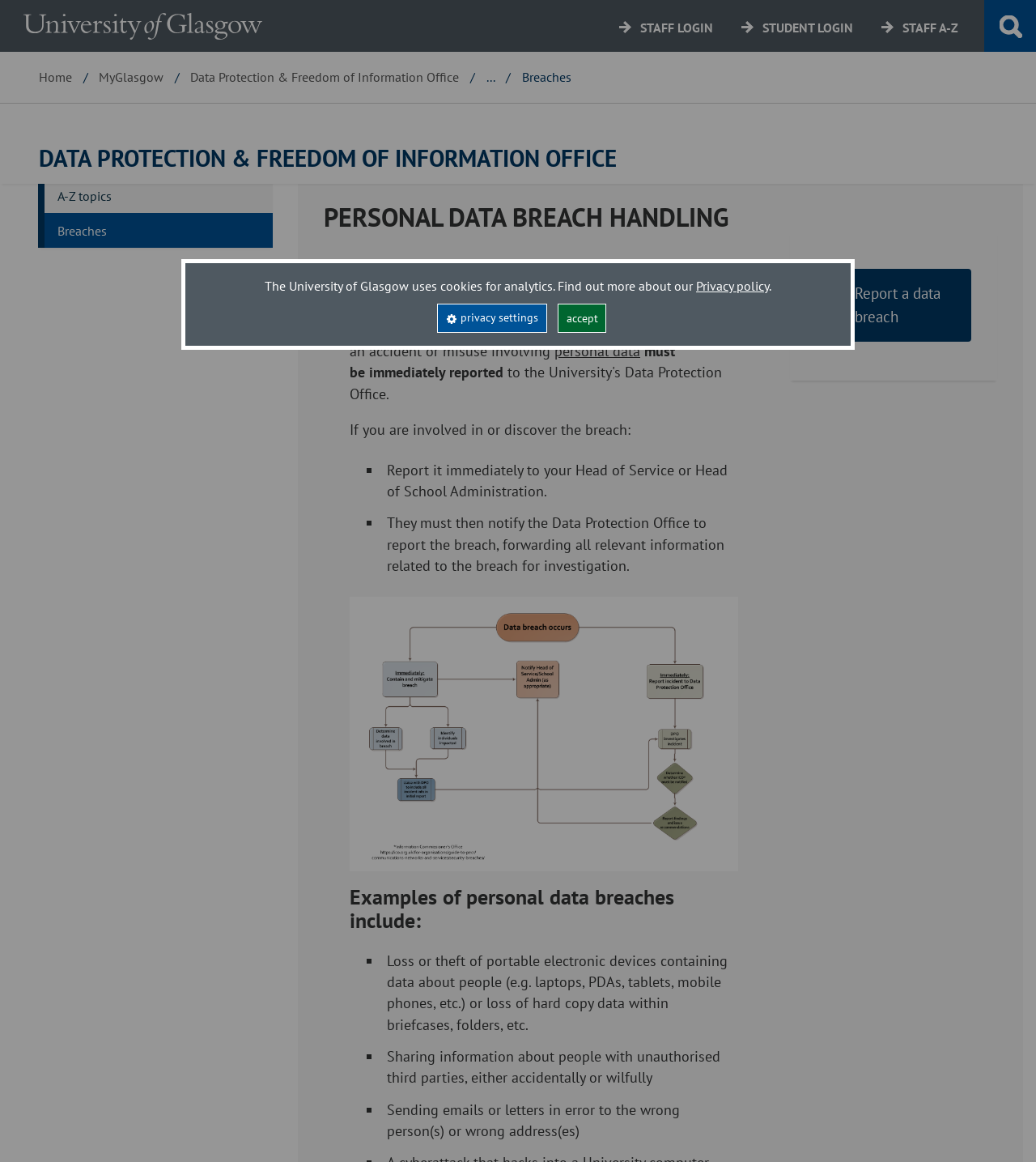Based on what you see in the screenshot, provide a thorough answer to this question: What is the role of the Head of Service or Head of School Administration in a personal data breach?

According to the webpage, if you report a personal data breach to your Head of Service or Head of School Administration, they must then notify the Data Protection Office to report the breach, forwarding all relevant information related to the breach for investigation.